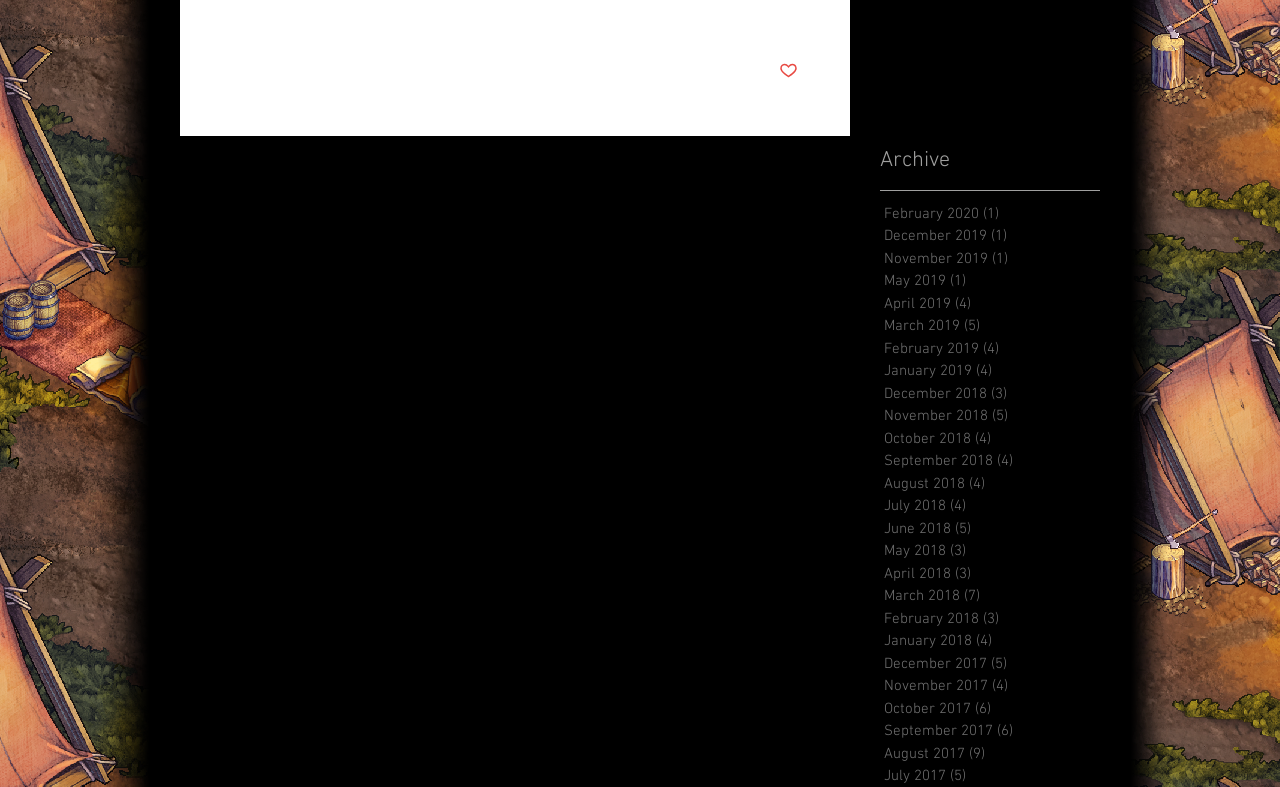Provide the bounding box coordinates of the section that needs to be clicked to accomplish the following instruction: "Share via Twitter."

[0.22, 0.003, 0.234, 0.027]